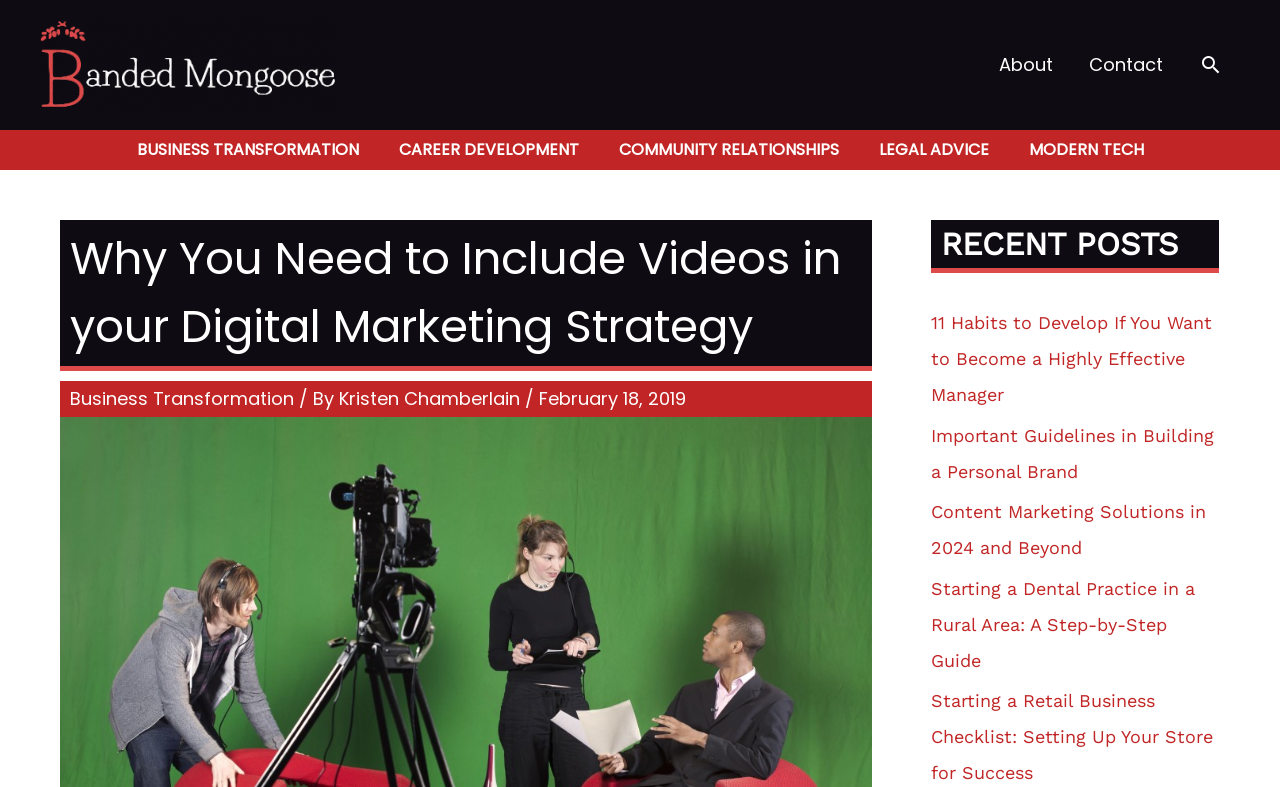How many navigation links are there? Please answer the question using a single word or phrase based on the image.

4